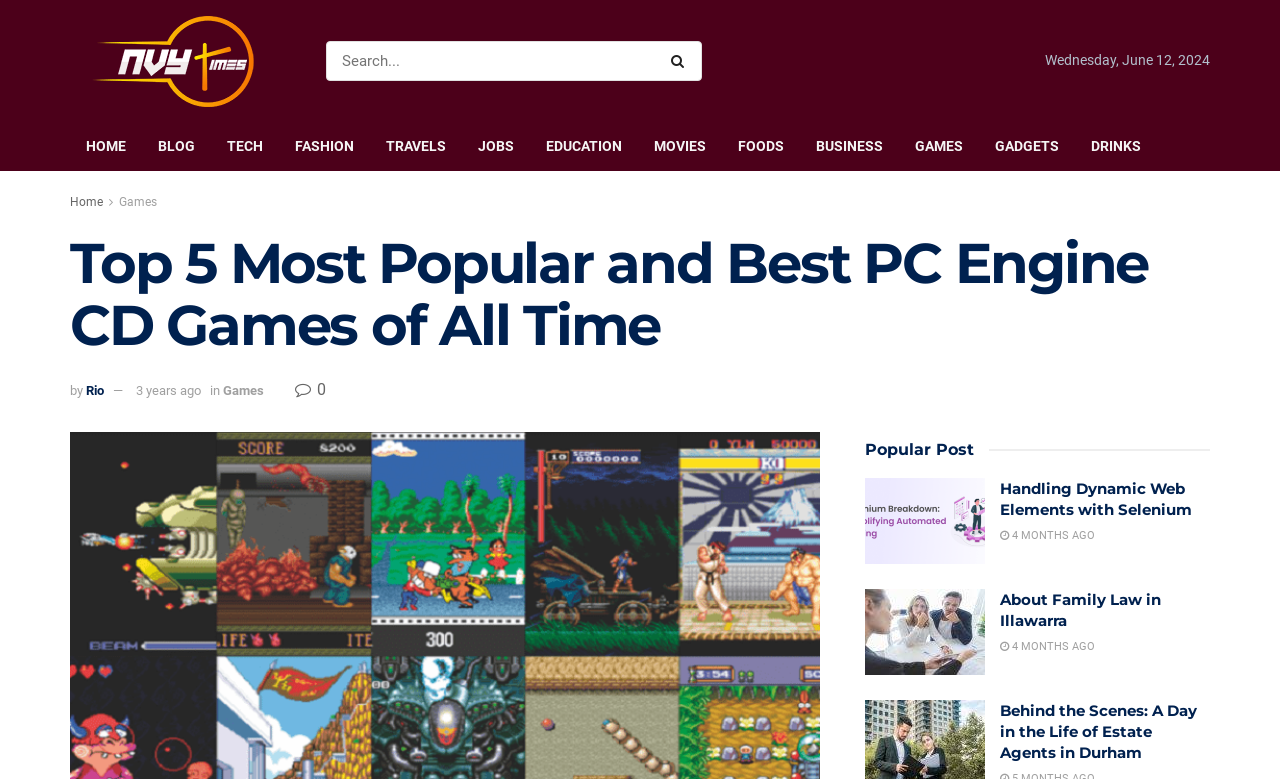Locate the bounding box of the UI element based on this description: "name="s" placeholder="Search..."". Provide four float numbers between 0 and 1 as [left, top, right, bottom].

[0.255, 0.052, 0.548, 0.103]